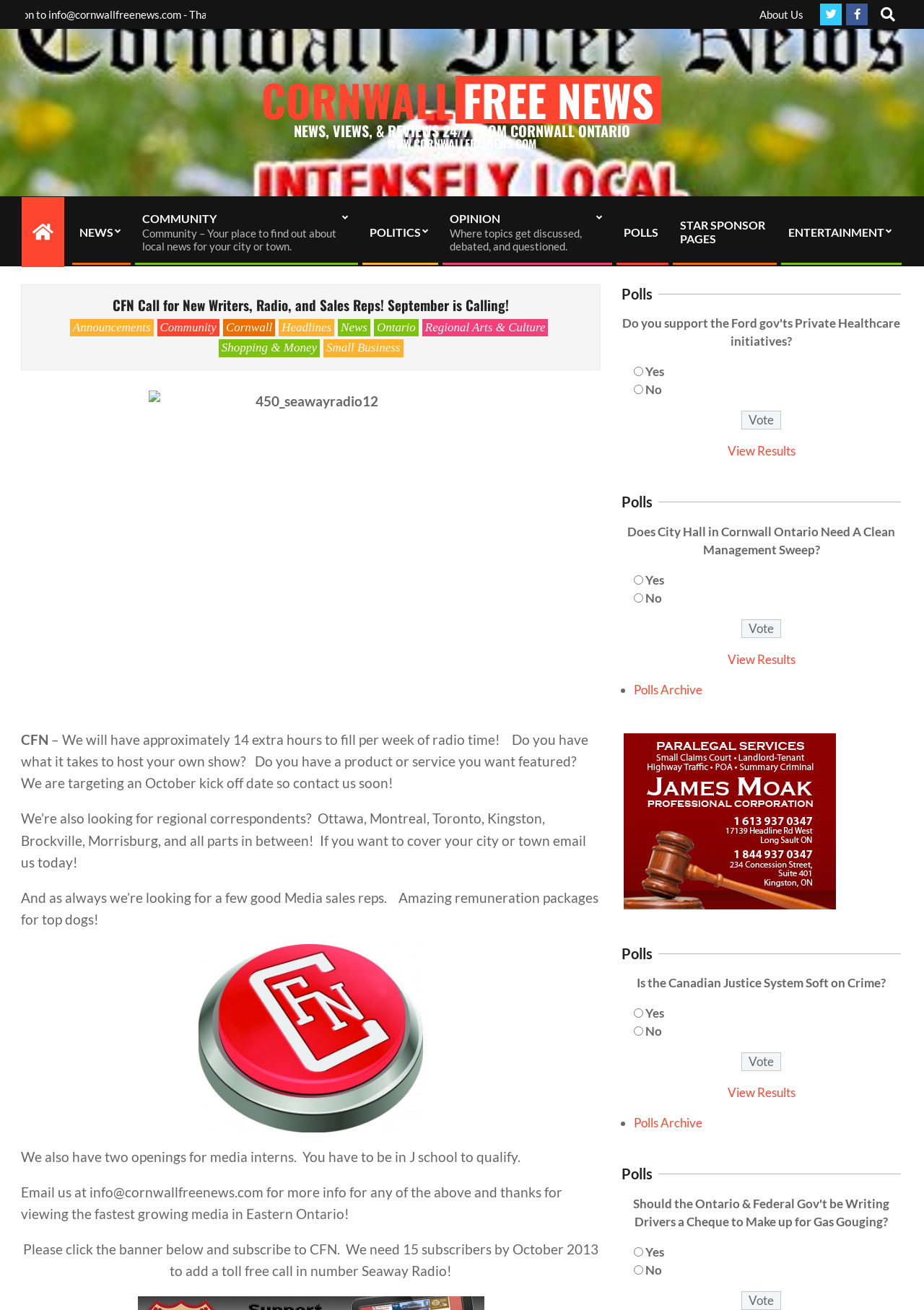What is the name of the news organization?
Please answer the question with as much detail and depth as you can.

I found the answer by looking at the top of the webpage, where it says 'CORNWALL FREE NEWS NEWS, VIEWS, & REVIEWS 24/7 FROM CORNWALL ONTARIO WWW.CORNWALLFREENEWS.COM'.